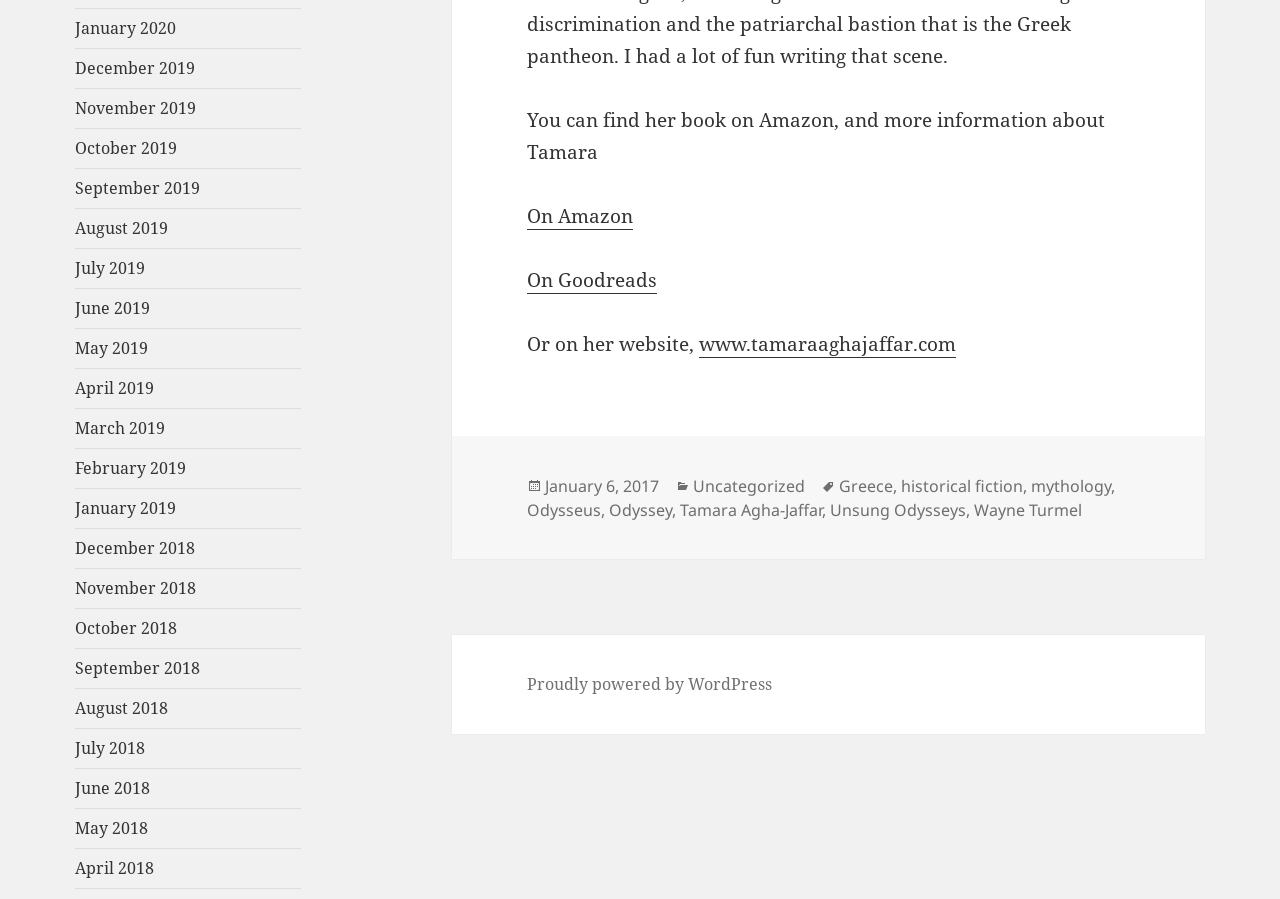Find the bounding box coordinates of the element to click in order to complete the given instruction: "Call 203-245-8840 for service inquiry."

None